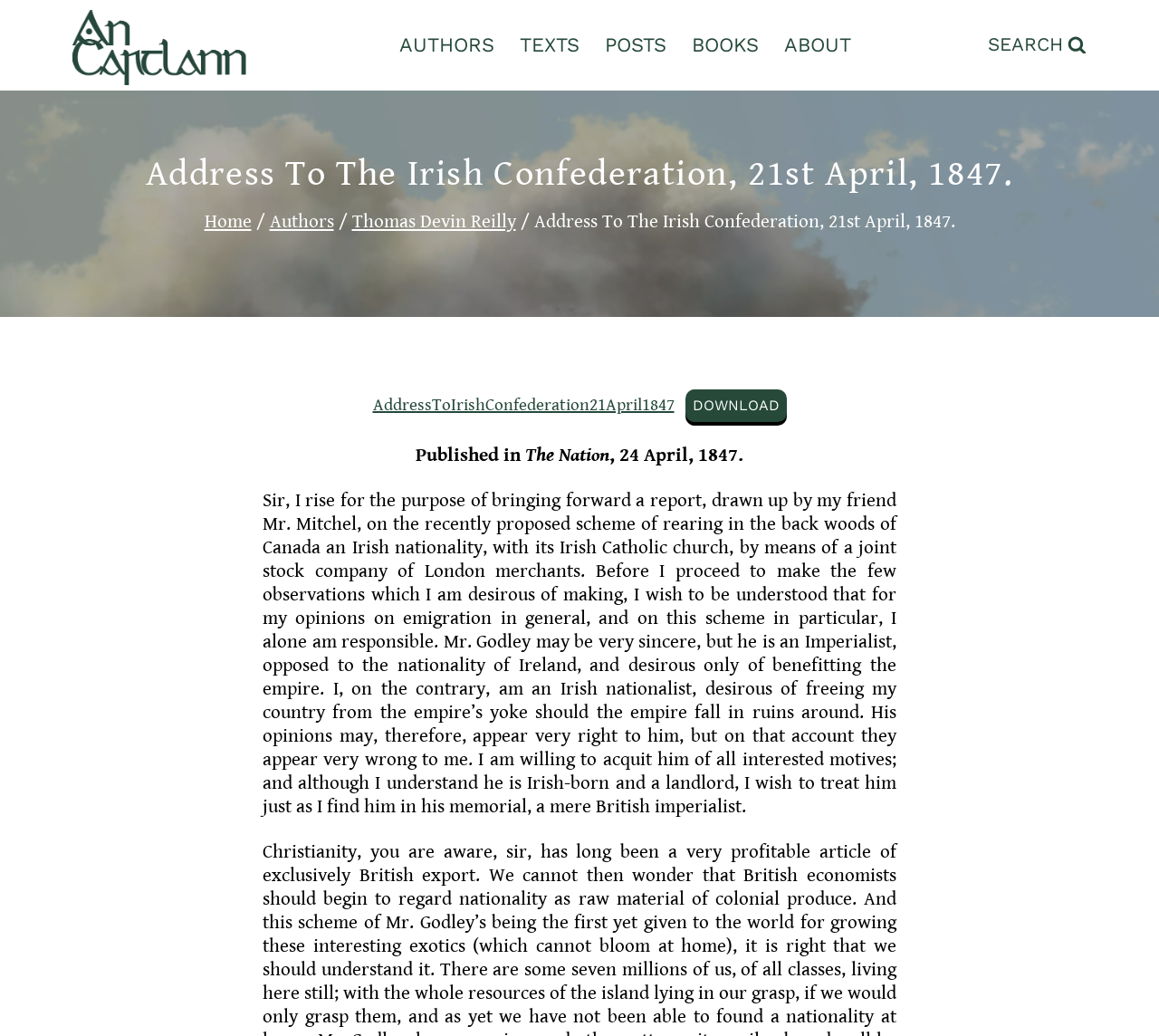Refer to the image and offer a detailed explanation in response to the question: What is the purpose of the report mentioned?

I found this information by reading the text, which mentions that the report is about 'rearing in the back woods of Canada an Irish nationality, with its Irish Catholic church, by means of a joint stock company of London merchants'.